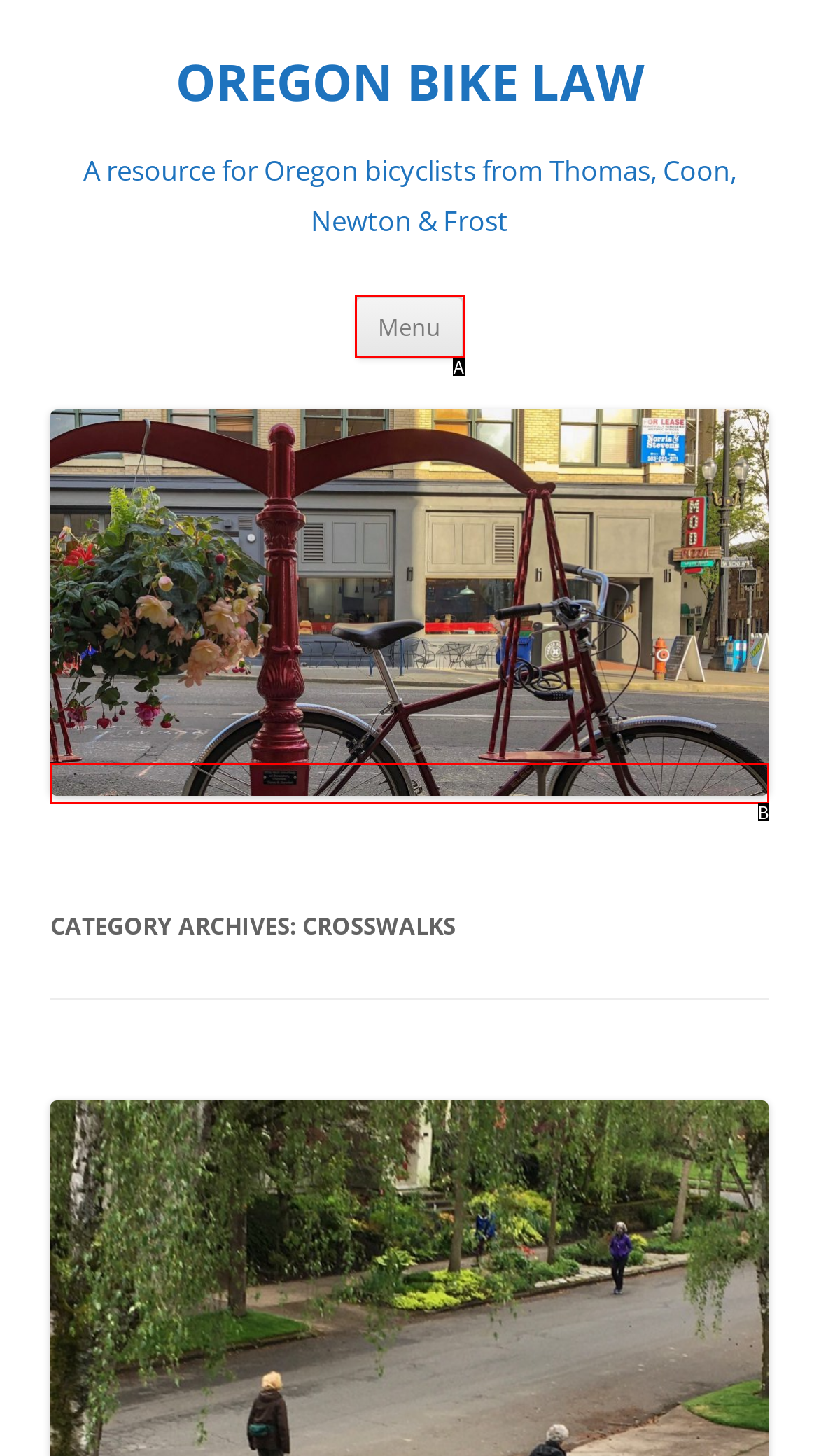From the description: parent_node: OREGON BIKE LAW, identify the option that best matches and reply with the letter of that option directly.

B